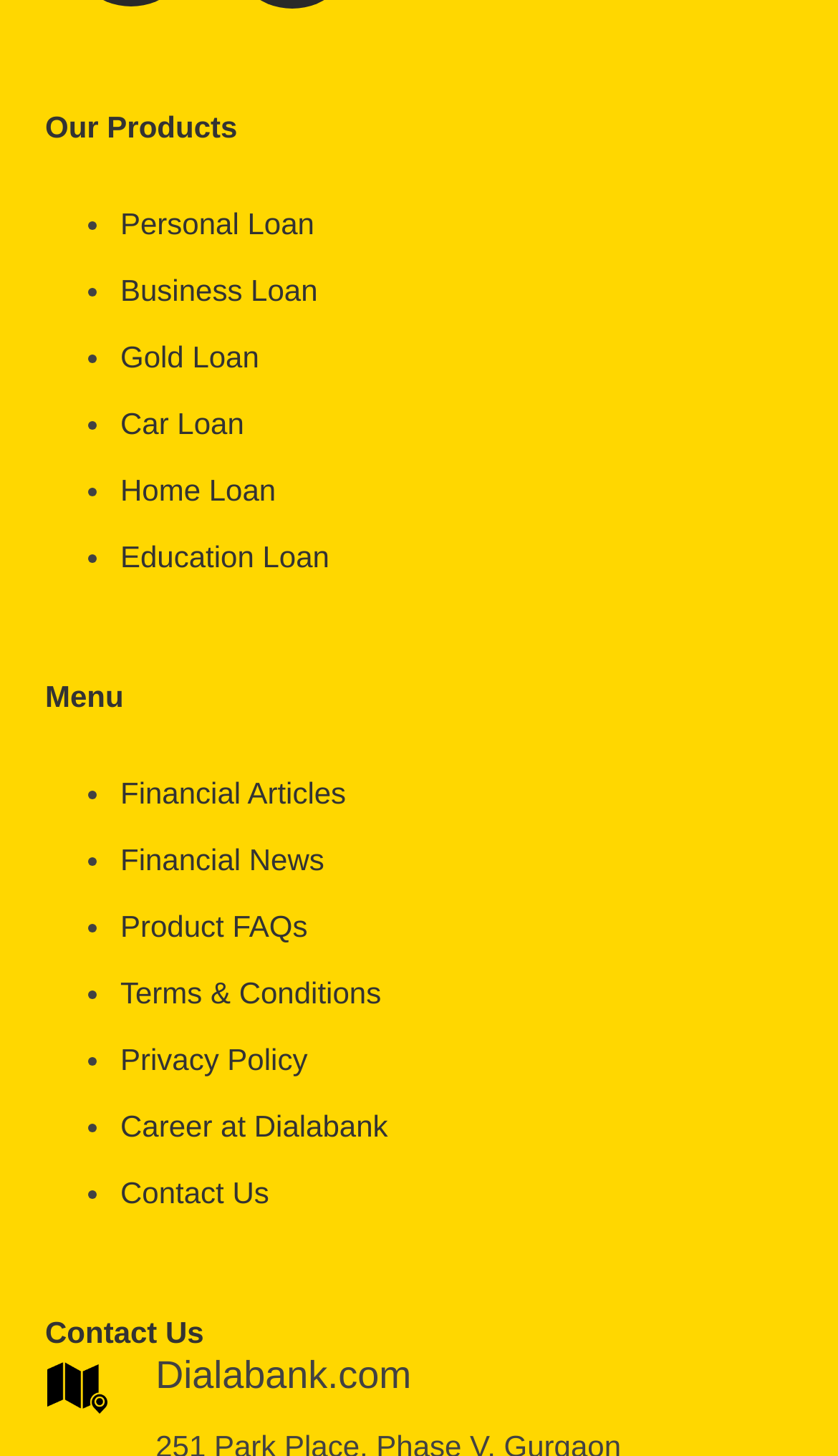What is the last menu item?
Please use the image to provide an in-depth answer to the question.

The webpage has a menu section with various links, and the last item in the list is 'Contact Us', which is indicated by the link 'Contact Us' with a list marker '•' preceding it.